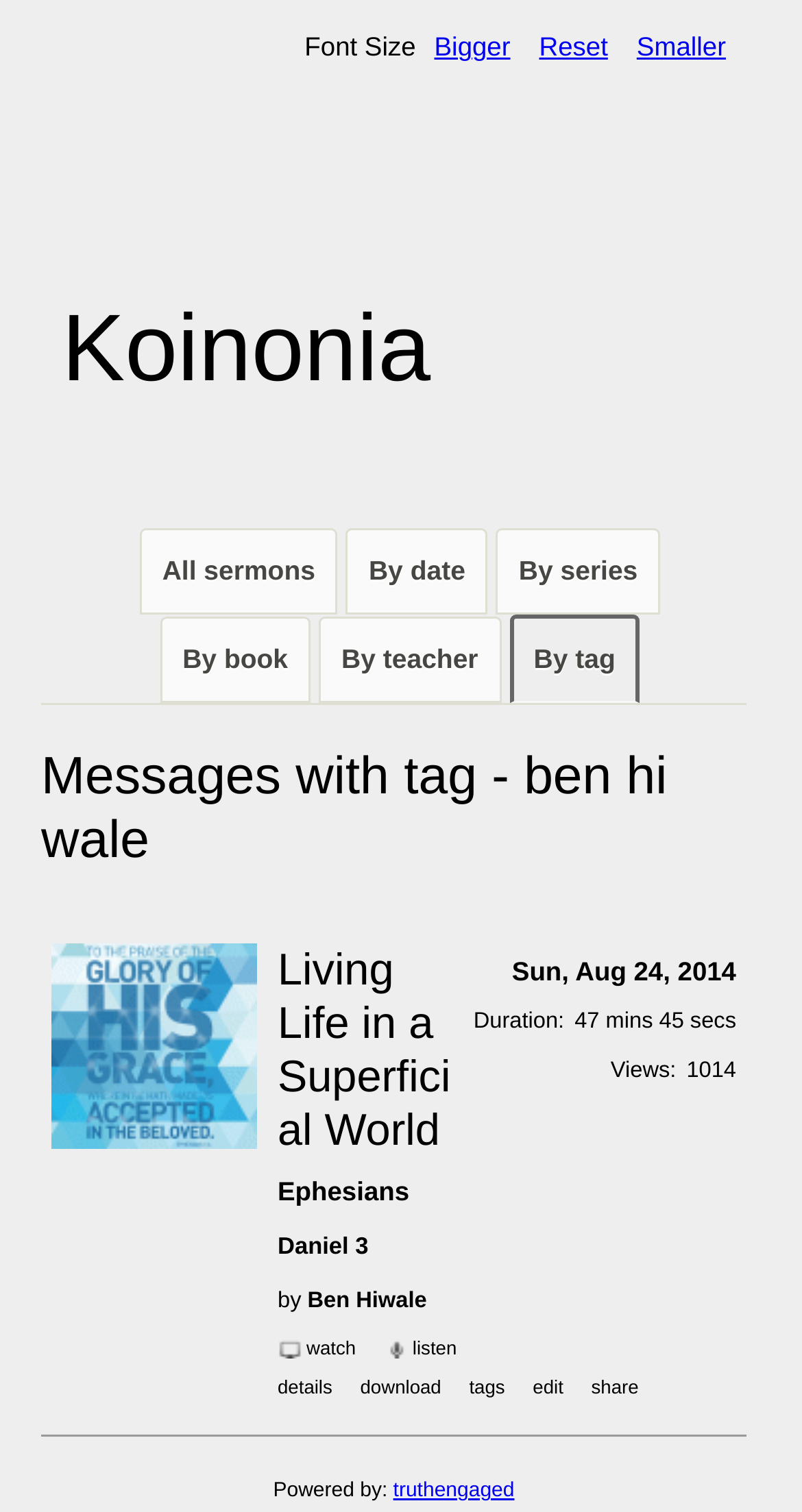Answer in one word or a short phrase: 
What is the book of the Bible associated with the sermon?

Ephesians